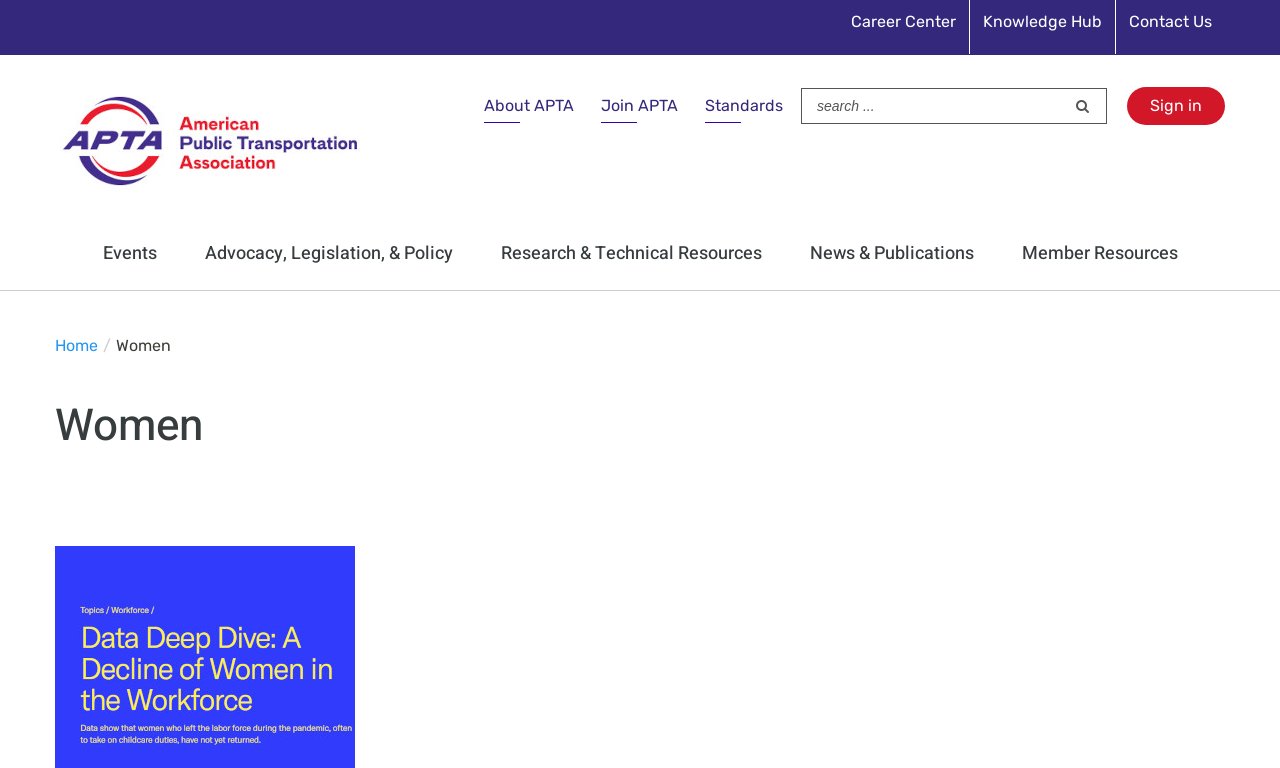Bounding box coordinates should be provided in the format (top-left x, top-left y, bottom-right x, bottom-right y) with all values between 0 and 1. Identify the bounding box for this UI element: Sign in

[0.88, 0.113, 0.957, 0.162]